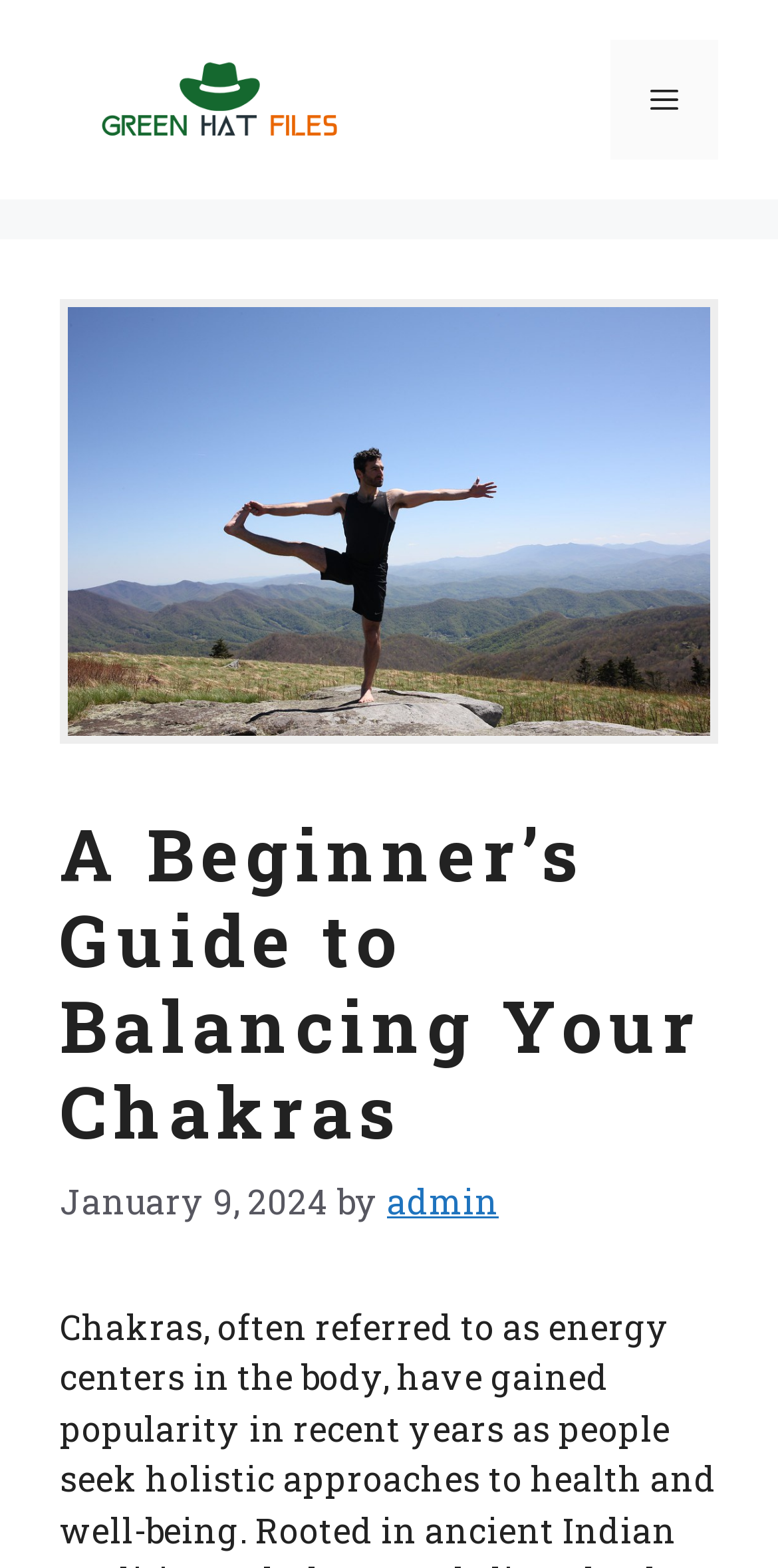What is the main title displayed on this webpage?

A Beginner’s Guide to Balancing Your Chakras